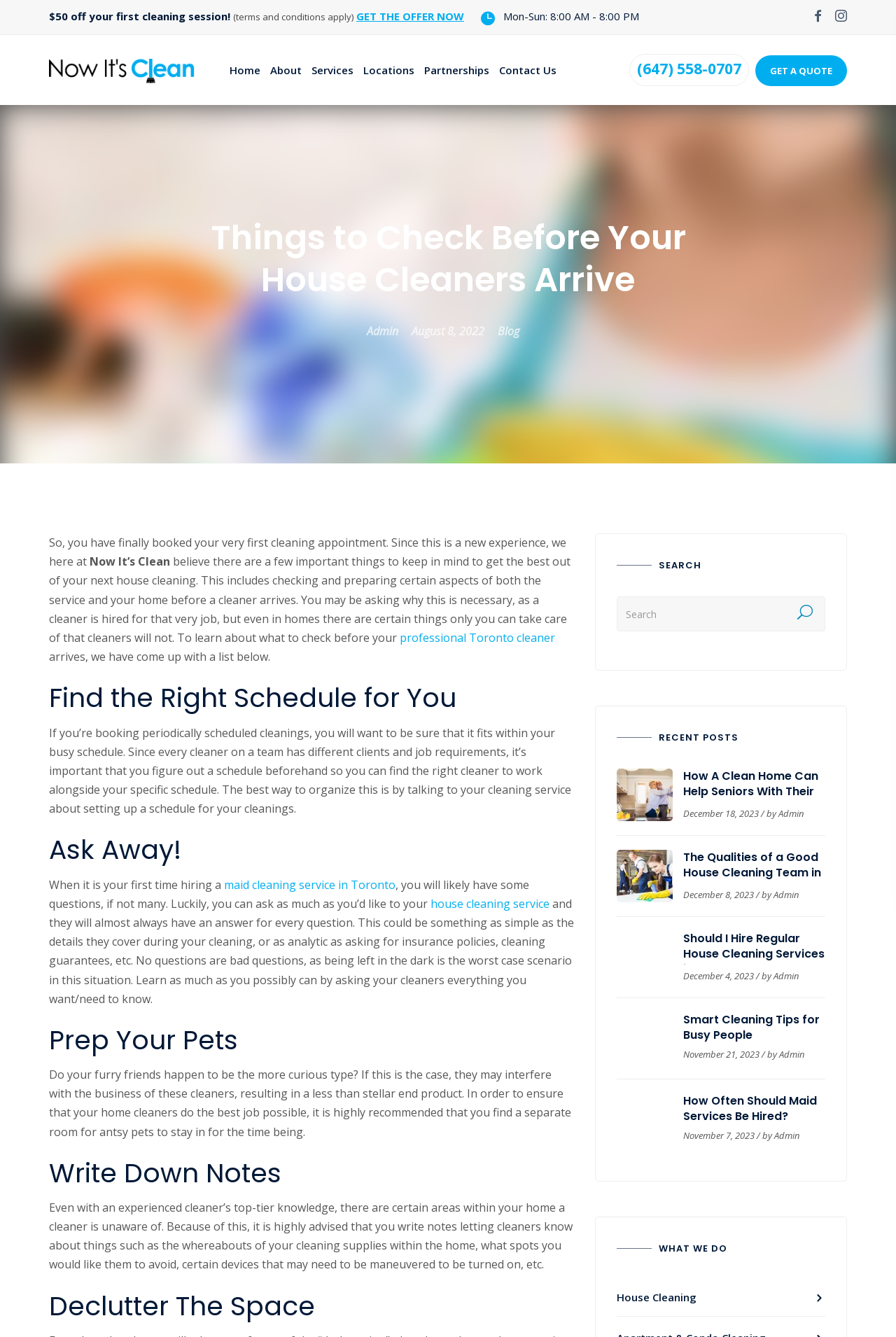What is the phone number to contact Now It's Clean?
Please respond to the question with a detailed and informative answer.

The phone number can be found at the top right corner of the webpage, next to the 'GET A QUOTE' button.